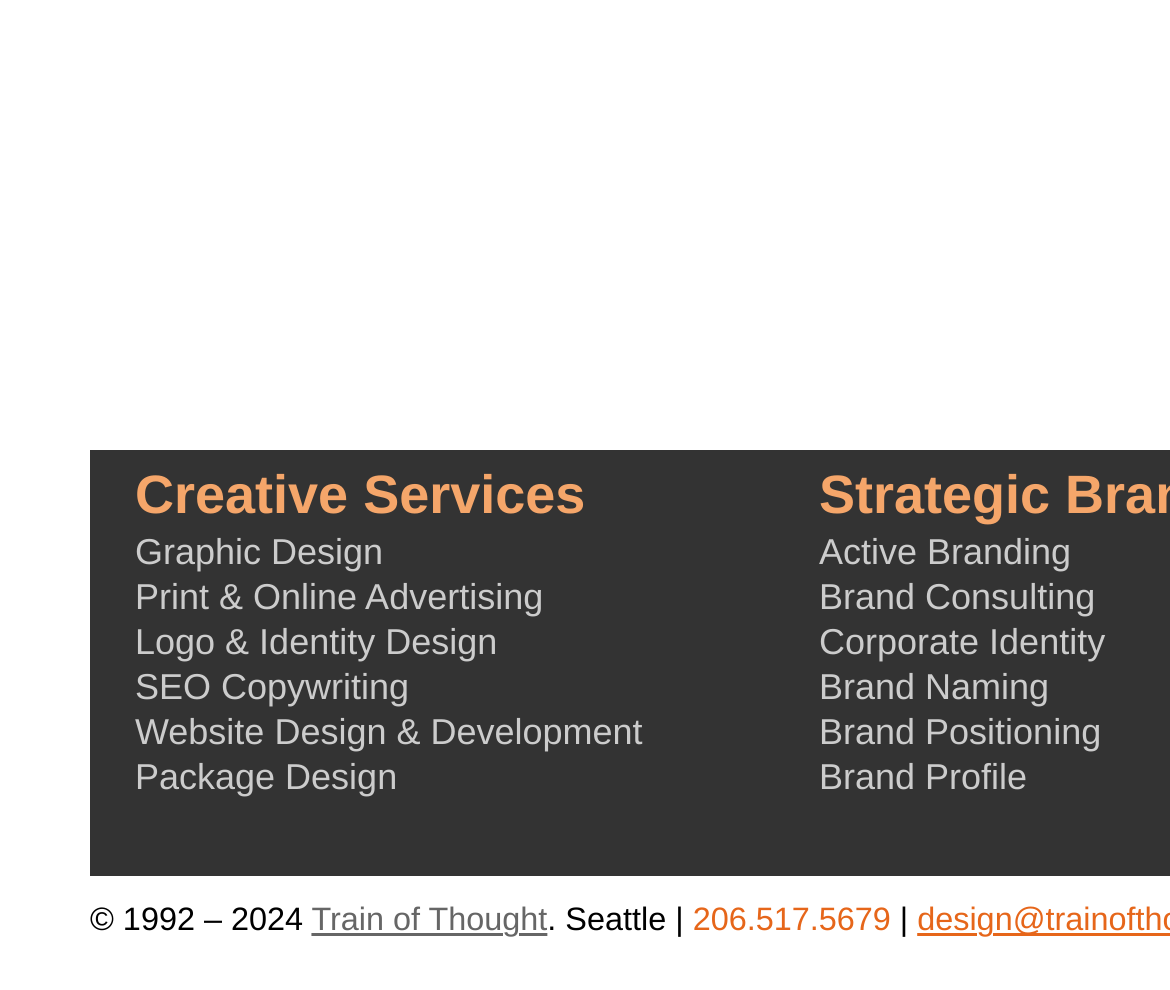Find the bounding box coordinates of the element I should click to carry out the following instruction: "Visit Website Design & Development".

[0.115, 0.719, 0.549, 0.761]